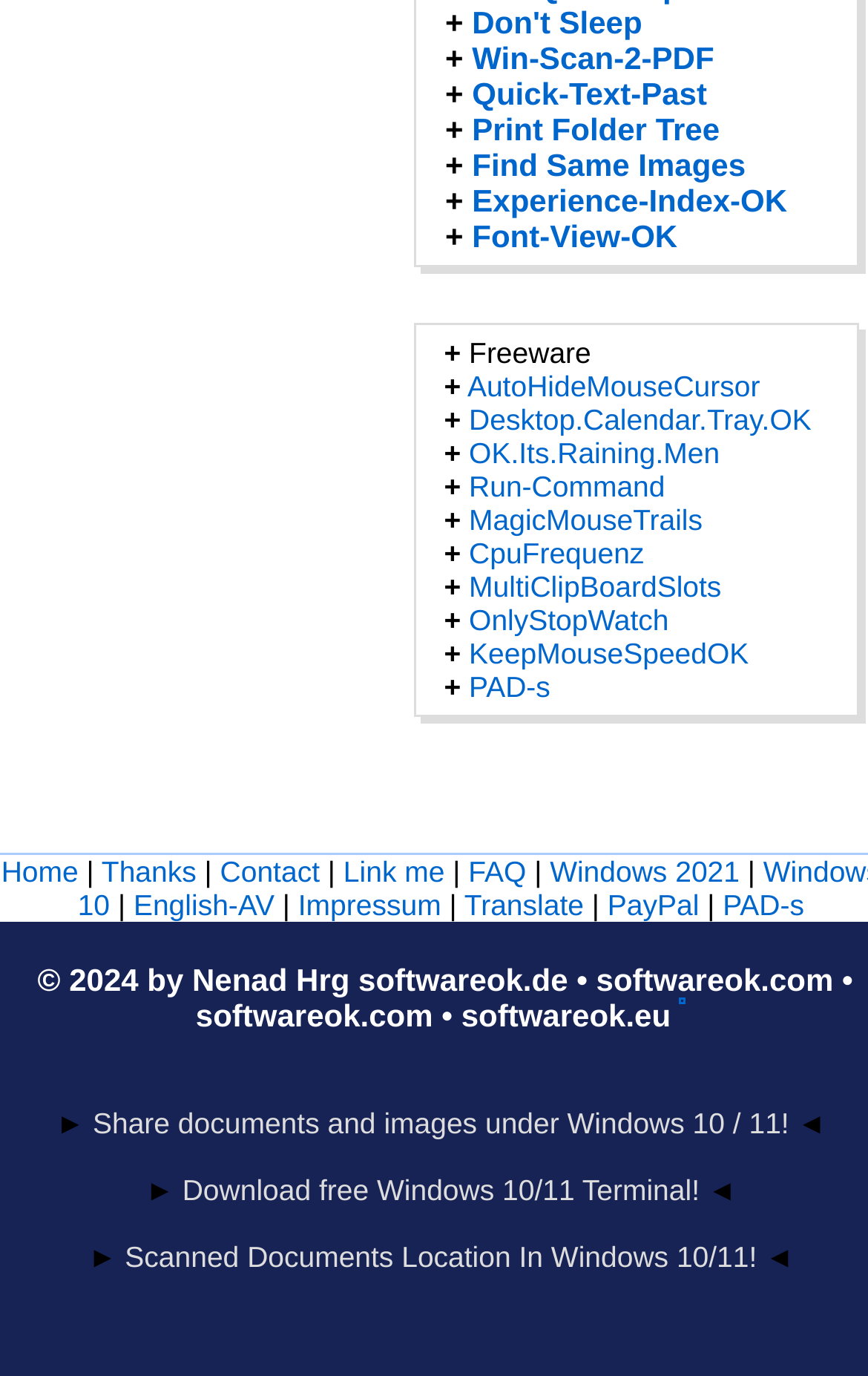What is the language of the webpage?
Give a detailed response to the question by analyzing the screenshot.

I looked at the text on the webpage and found that most of it is in English. There are some links with non-English text, but the majority of the content is in English. Additionally, there is a link to 'English-AV' which suggests that the webpage is primarily in English.